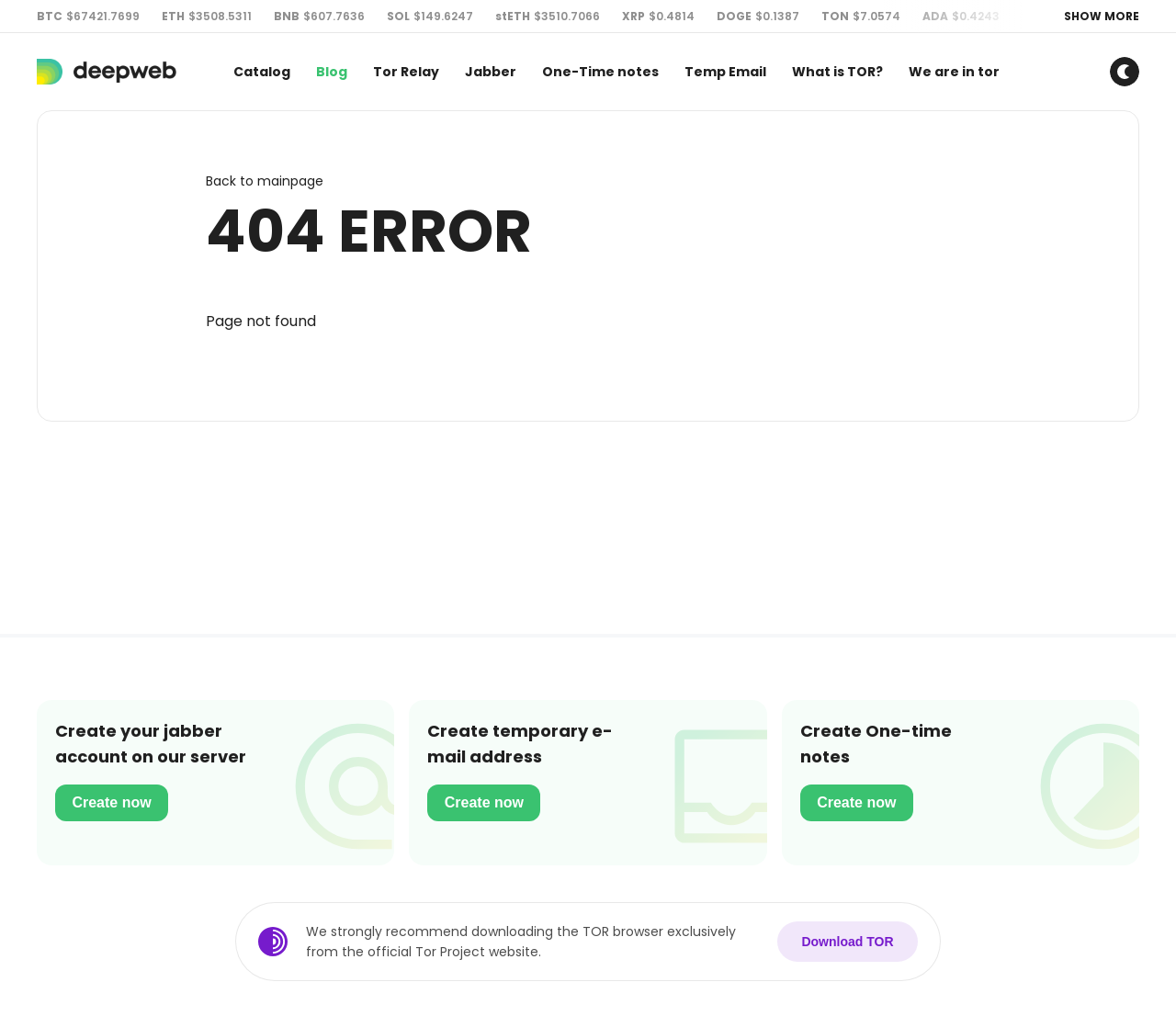Identify the bounding box for the element characterized by the following description: "Create now".

[0.047, 0.772, 0.143, 0.808]